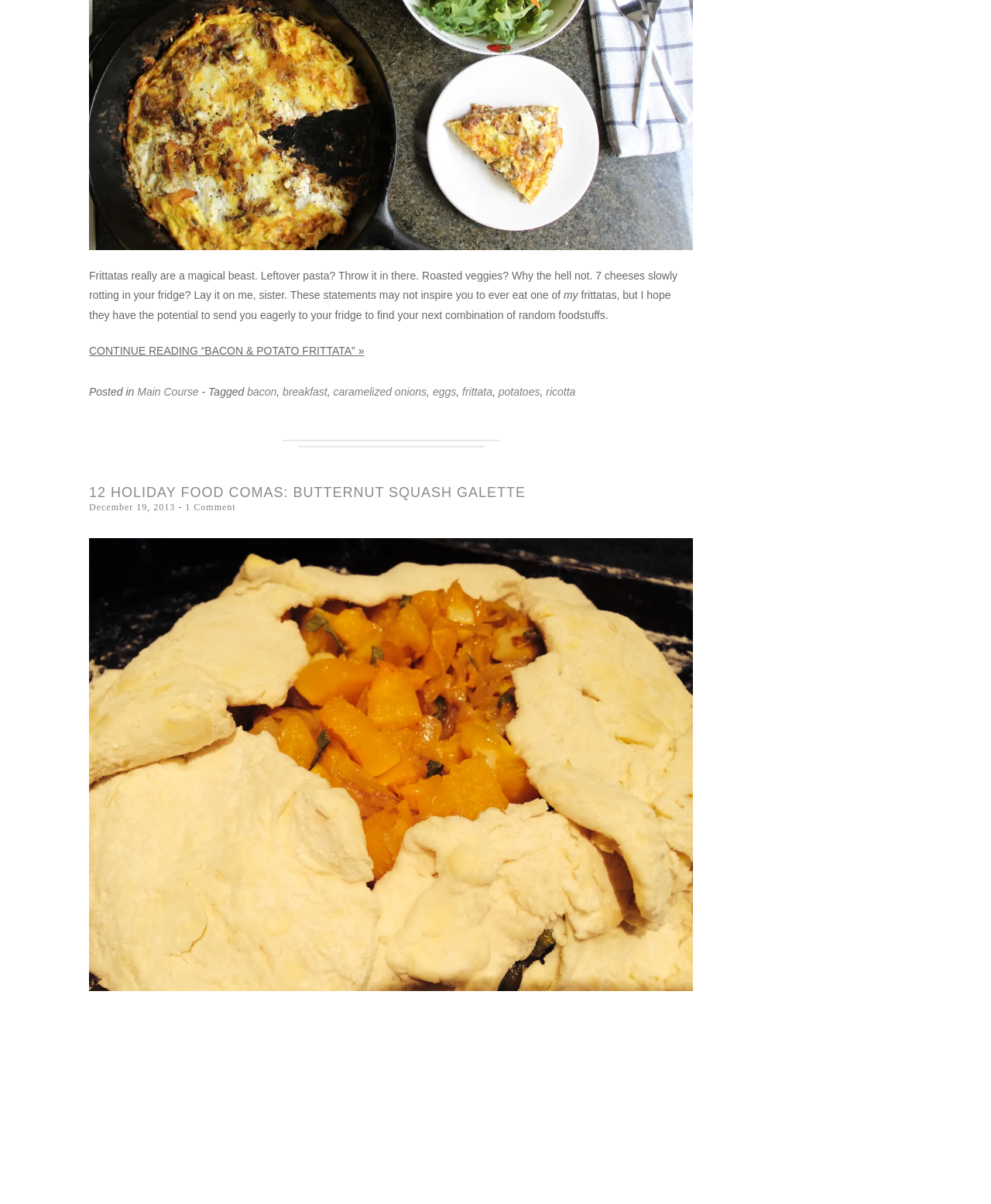Please find the bounding box for the UI component described as follows: "frittata".

[0.466, 0.32, 0.497, 0.331]